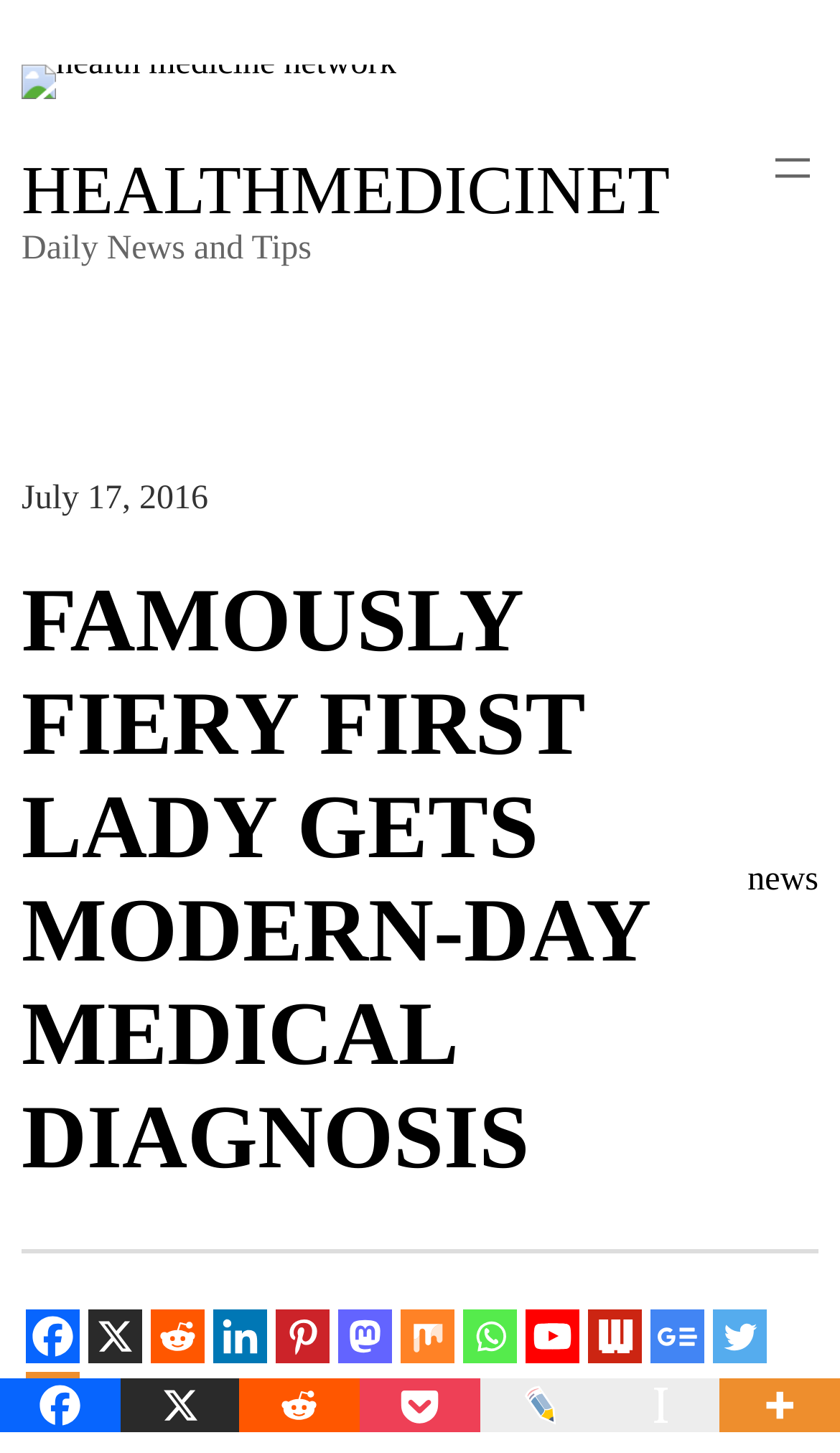Determine the bounding box for the HTML element described here: "aria-label="Google News" title="Google News"". The coordinates should be given as [left, top, right, bottom] with each number being a float between 0 and 1.

[0.774, 0.901, 0.838, 0.938]